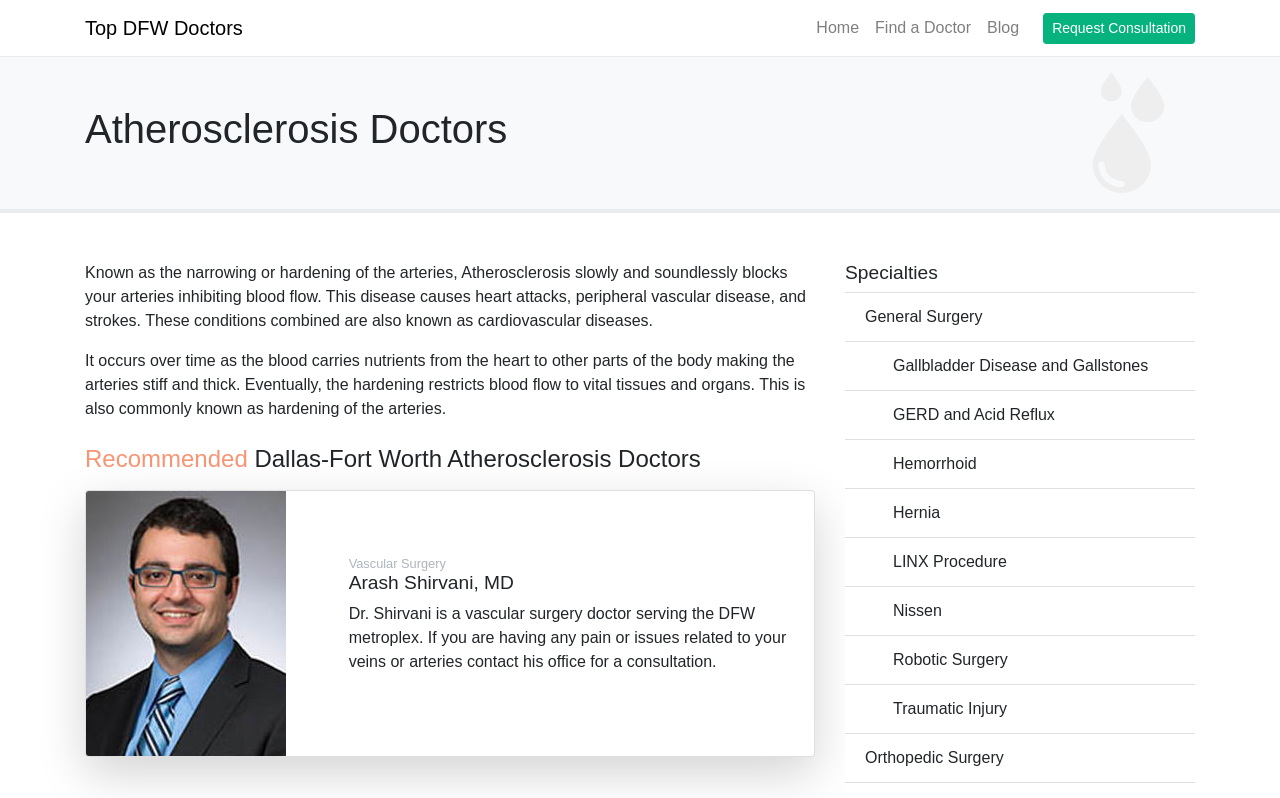Find the bounding box coordinates of the element's region that should be clicked in order to follow the given instruction: "Request a consultation by clicking 'Request Consultation'". The coordinates should consist of four float numbers between 0 and 1, i.e., [left, top, right, bottom].

[0.815, 0.016, 0.934, 0.055]